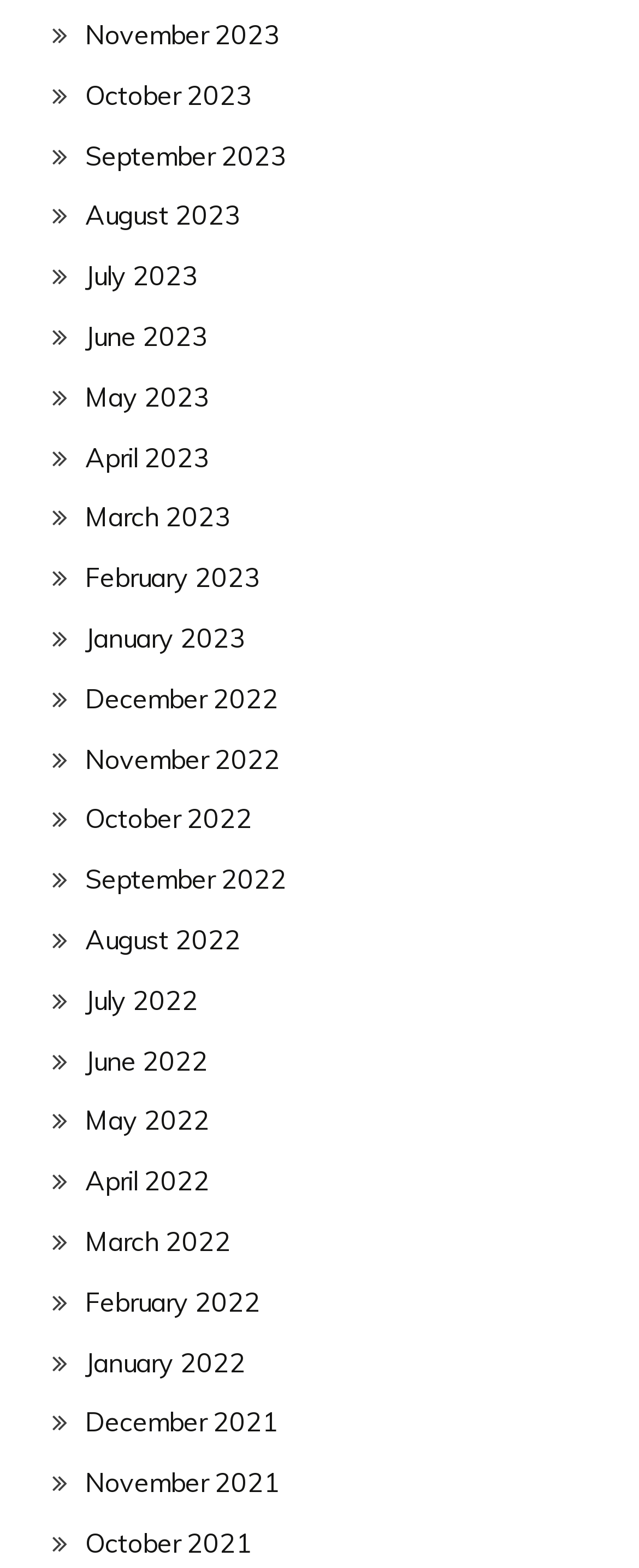What is the earliest month listed?
Look at the screenshot and respond with one word or a short phrase.

November 2021